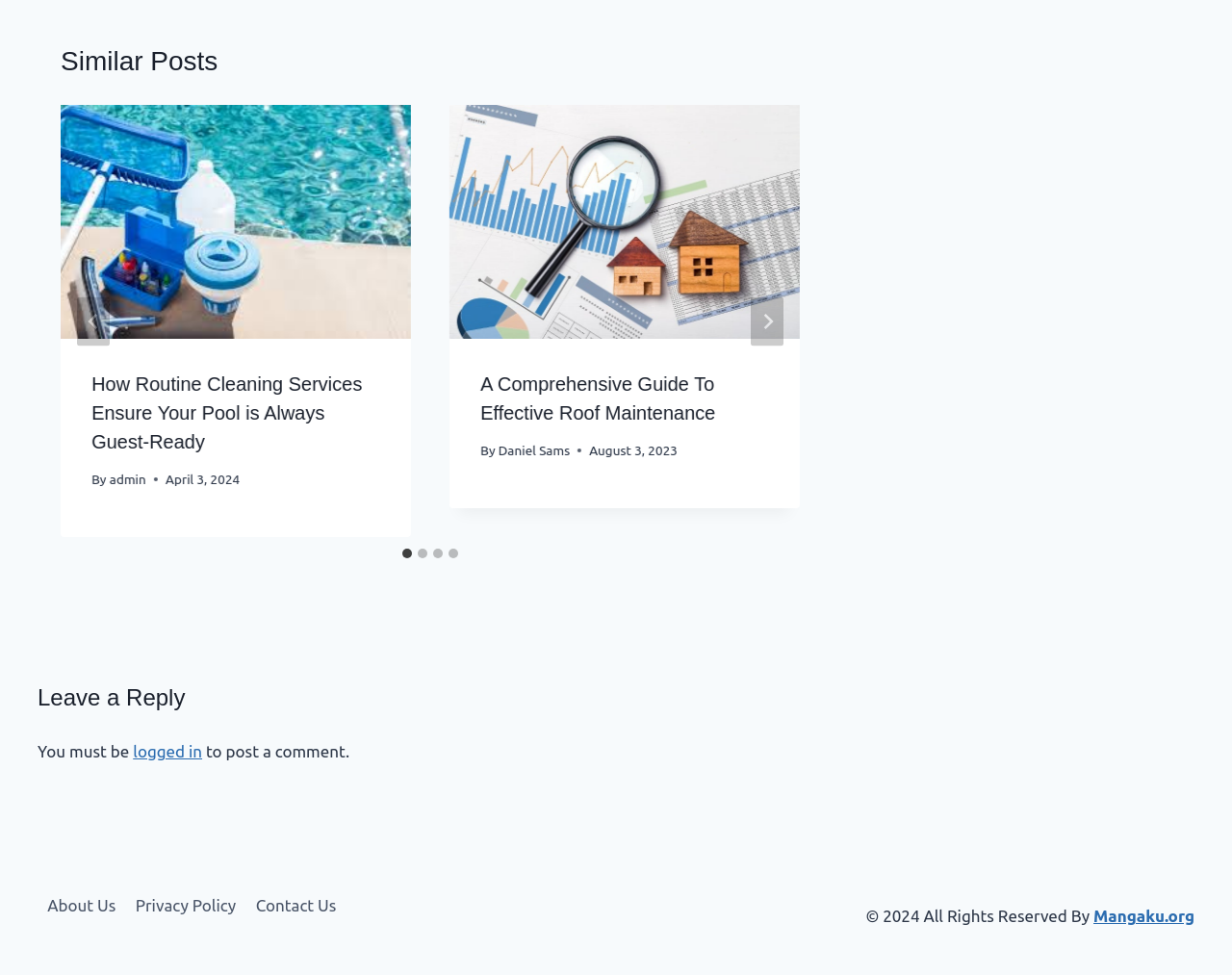Refer to the image and provide an in-depth answer to the question:
How can users navigate to other posts?

The 'Next' button is likely used to navigate to the next post, allowing users to browse through multiple posts without having to return to a main page or use other navigation methods.